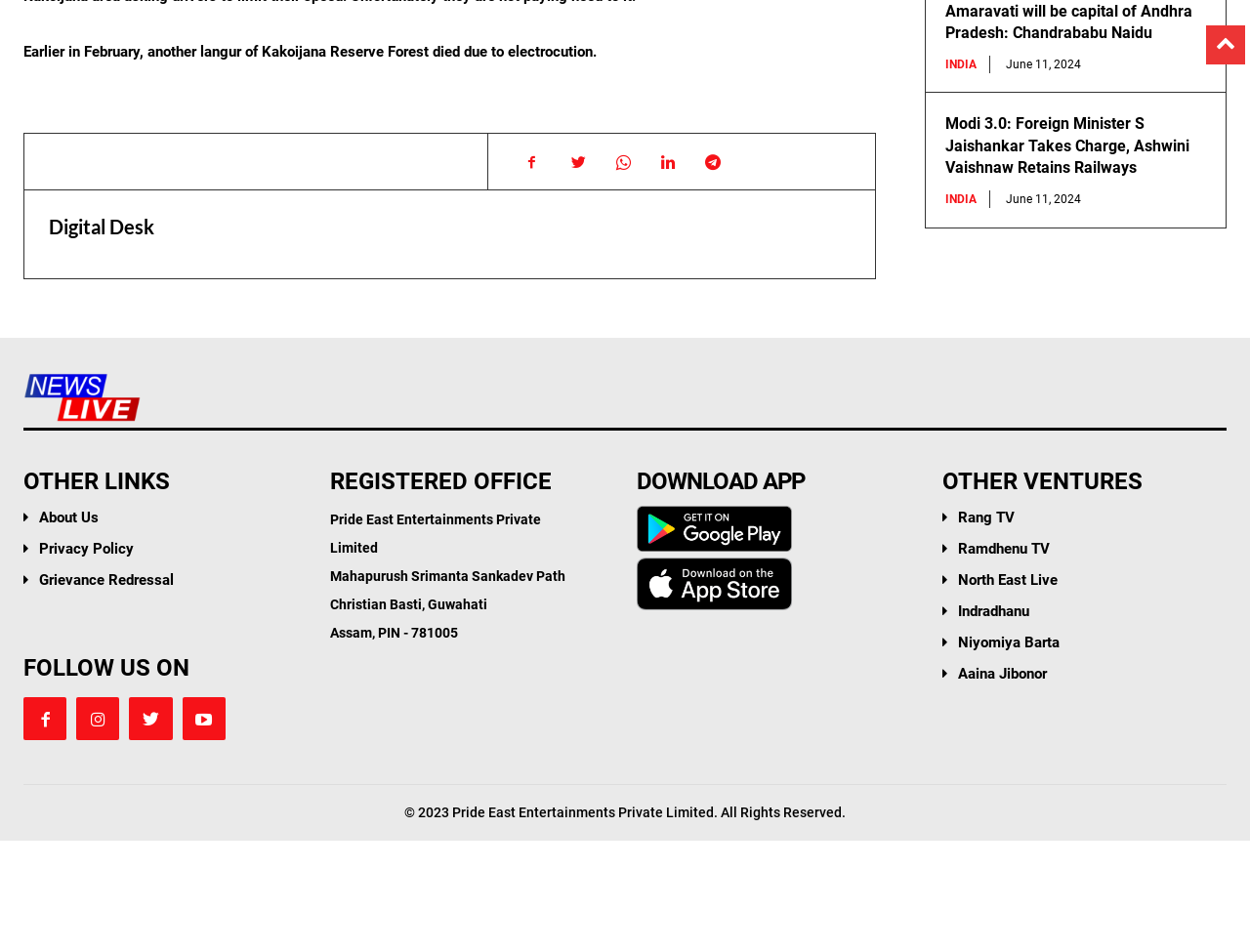Please locate the bounding box coordinates of the element that should be clicked to complete the given instruction: "Post a comment".

None